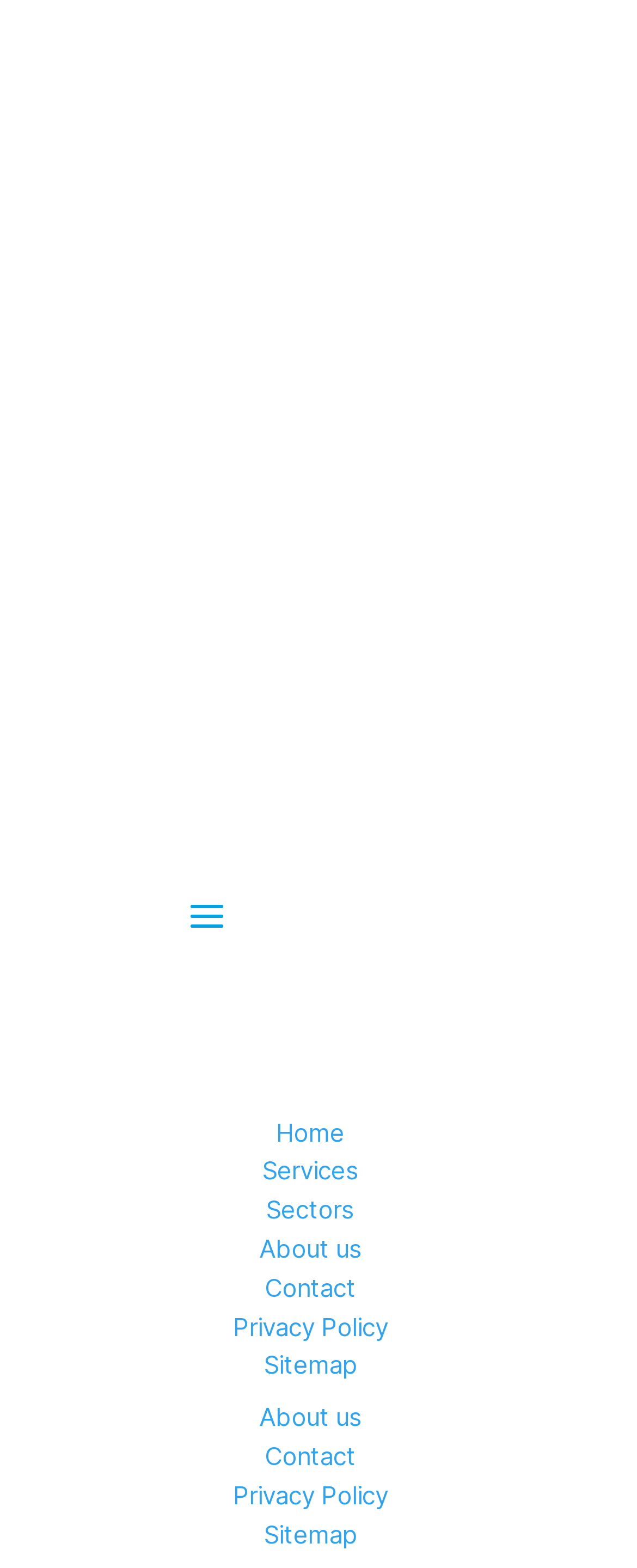Please respond to the question using a single word or phrase:
How many links are in the footer?

8